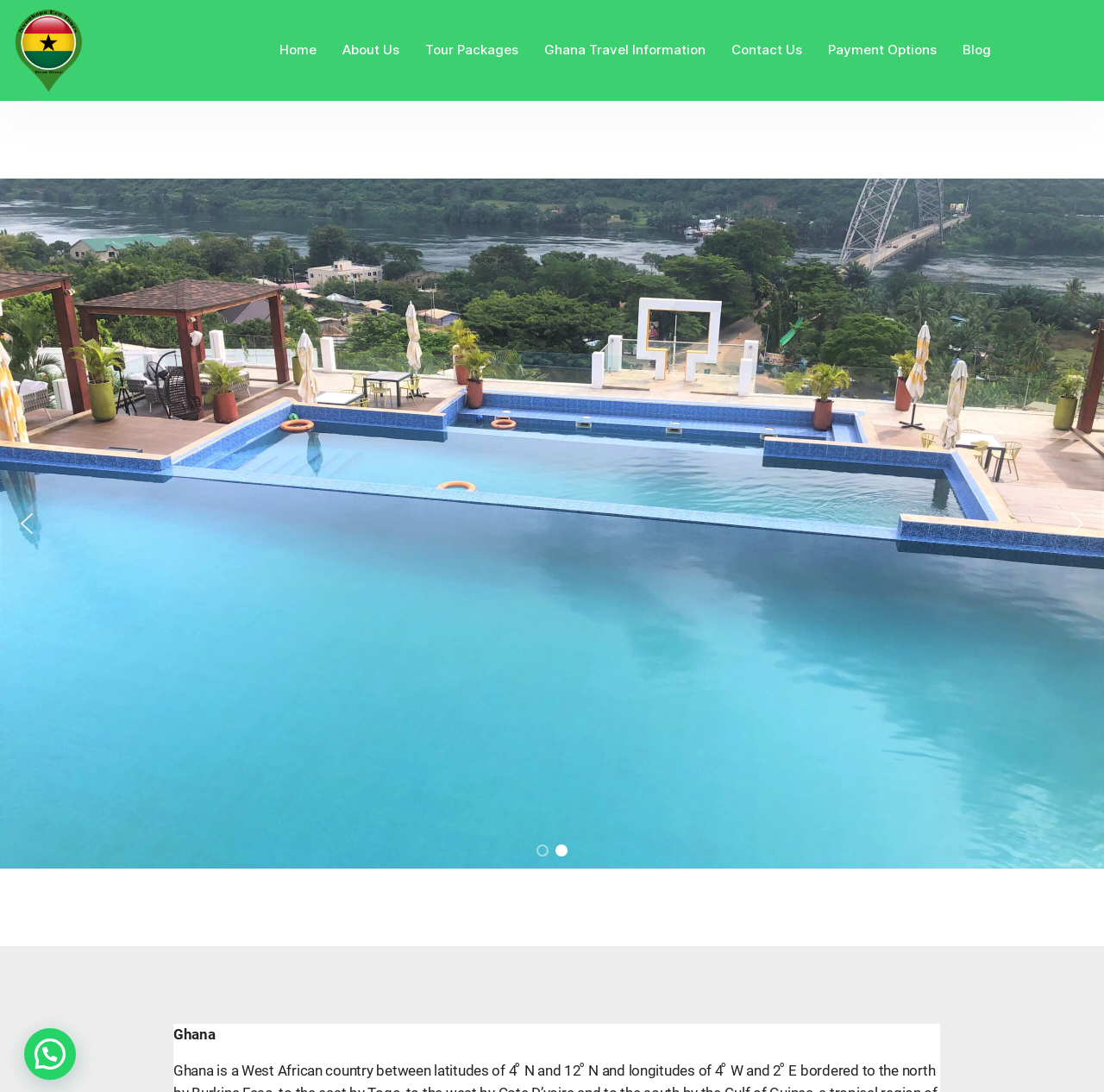Locate the bounding box coordinates of the element that should be clicked to execute the following instruction: "click the previous arrow button".

[0.012, 0.467, 0.037, 0.492]